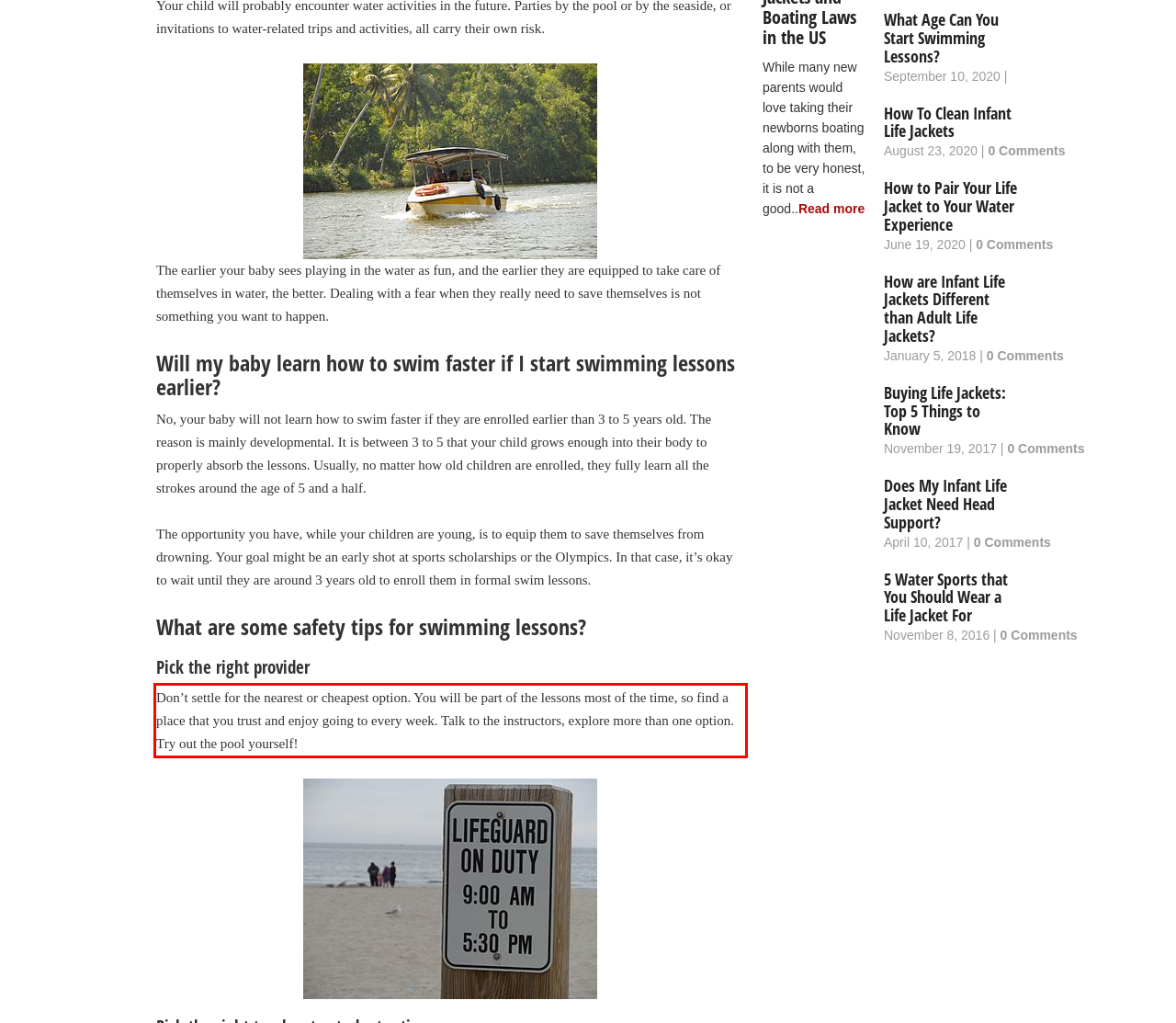There is a UI element on the webpage screenshot marked by a red bounding box. Extract and generate the text content from within this red box.

Don’t settle for the nearest or cheapest option. You will be part of the lessons most of the time, so find a place that you trust and enjoy going to every week. Talk to the instructors, explore more than one option. Try out the pool yourself!